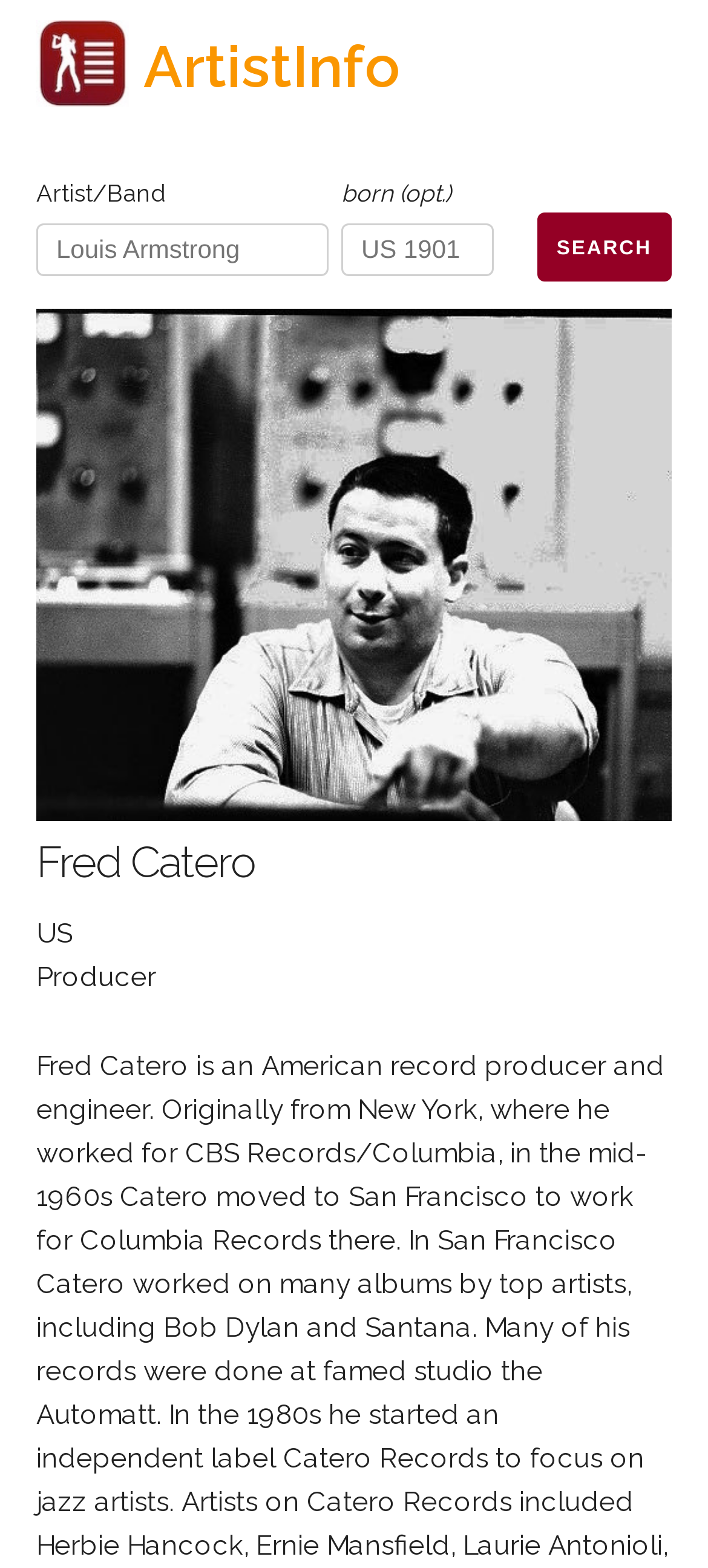Elaborate on the webpage's design and content in a detailed caption.

The webpage is about Fred Catero, an artist and US producer. At the top left corner, there is an image of the ArtistInfo logo, accompanied by the text "ArtistInfo" next to it. Below these elements, there is a section with two textboxes, one for entering the artist/band name and another for the birthdate (optional). These textboxes are labeled accordingly, and there is a "Search" button to the right of the birthdate textbox. The button contains the text "SEARCH".

Below this section, there is a large image of the artist, taking up most of the width of the page. Above the image, there is a heading with the artist's name, "Fred Catero". Underneath the heading, there are two lines of text, "US" and "Producer", indicating the artist's nationality and profession.